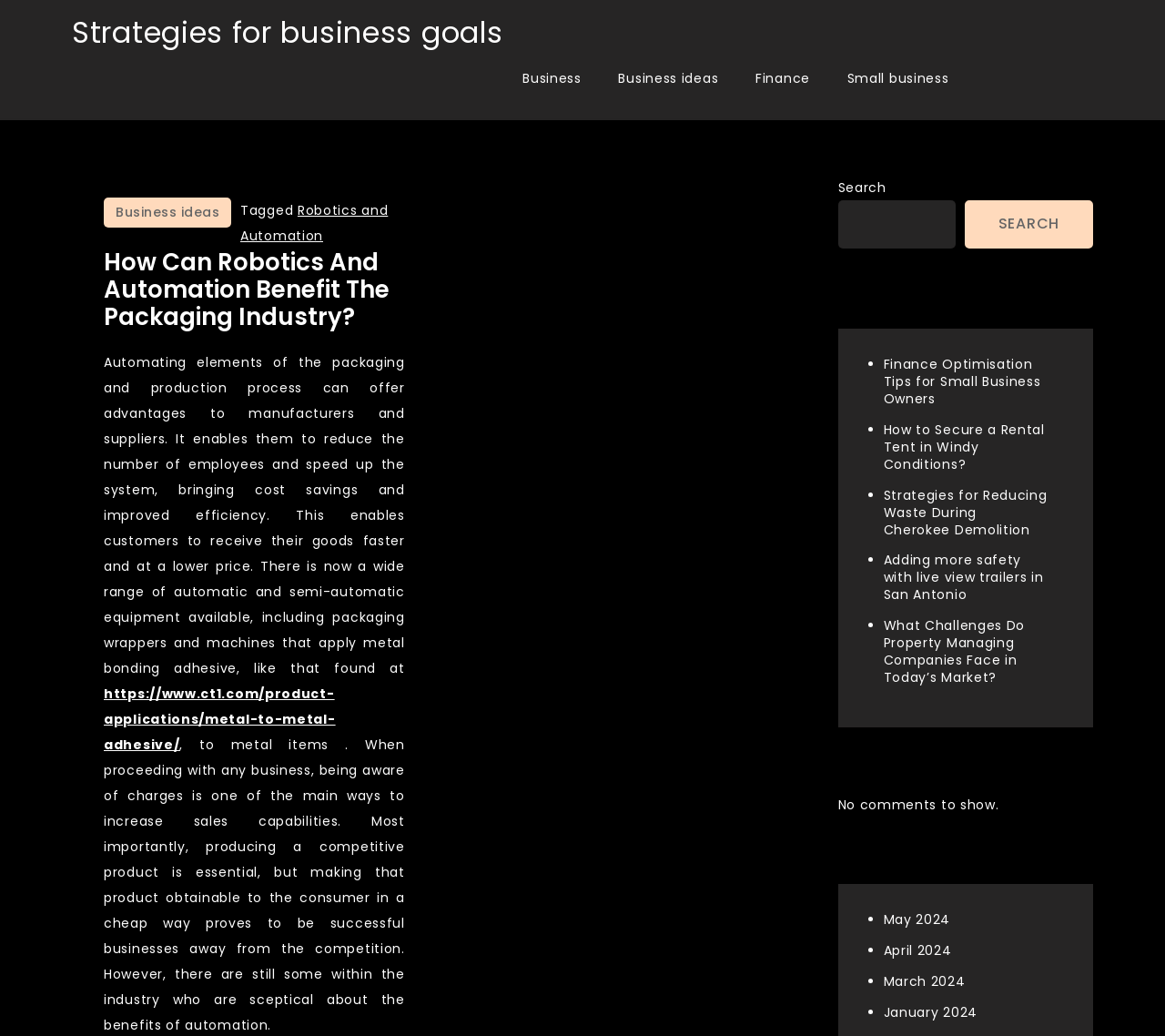What is the category of the article 'Finance Optimisation Tips for Small Business Owners'?
Answer briefly with a single word or phrase based on the image.

Business